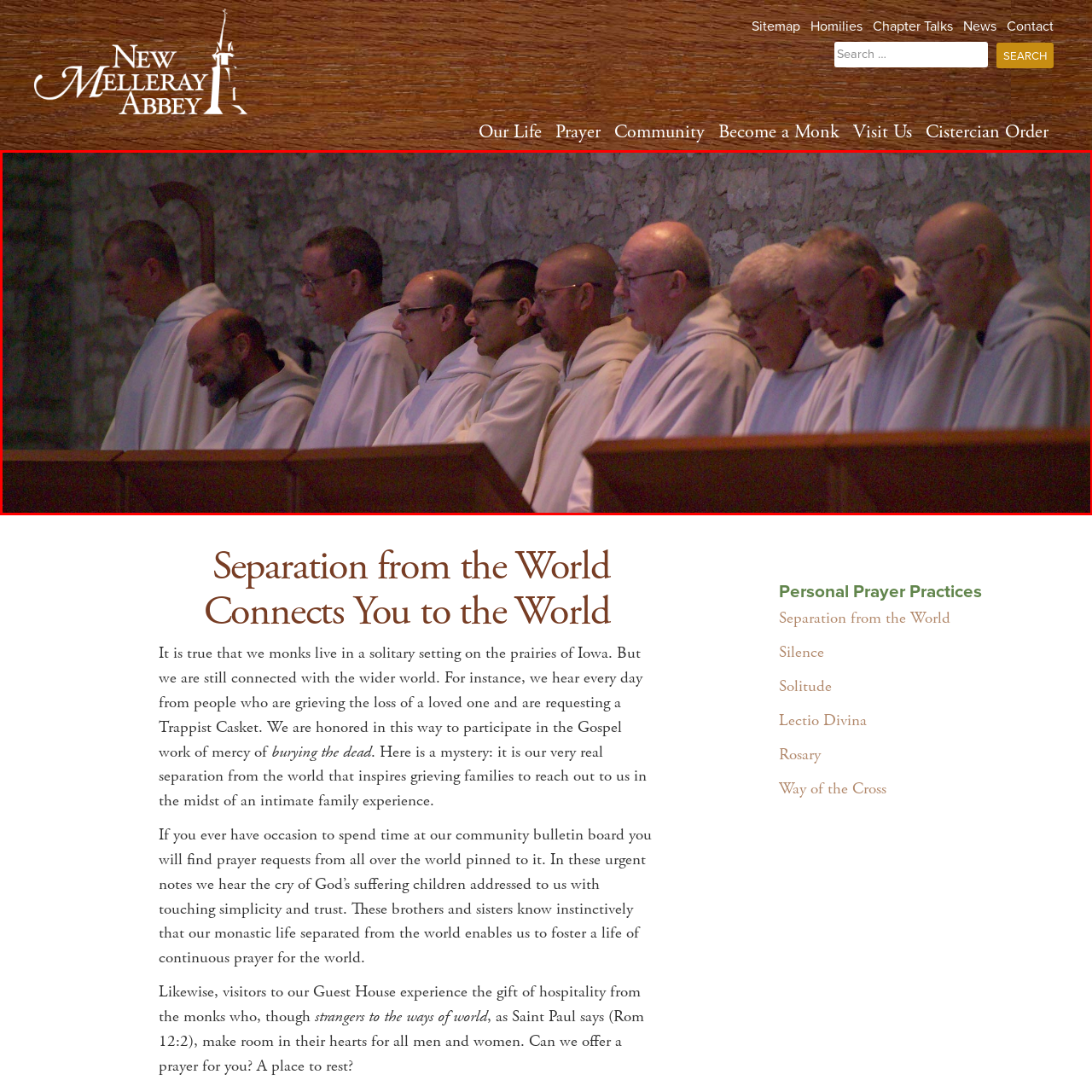Thoroughly describe the scene captured inside the red-bordered image.

In a serene interior setting, a group of monks is captured in prayerful contemplation. Each monk is dressed in traditional white robes, embodying their commitment to a life of devotion and solitude. They stand closely together, heads bowed, reflecting a deep sense of community and shared spiritual purpose. The subtle lighting enhances the peaceful ambiance, highlighting the stone walls behind them that evoke a sense of timelessness and tradition. This image encapsulates the essence of monastic life, where separation from the world facilitates a profound connection to faith and prayer, further emphasizing the monks' role in offering solace and support to those in need.